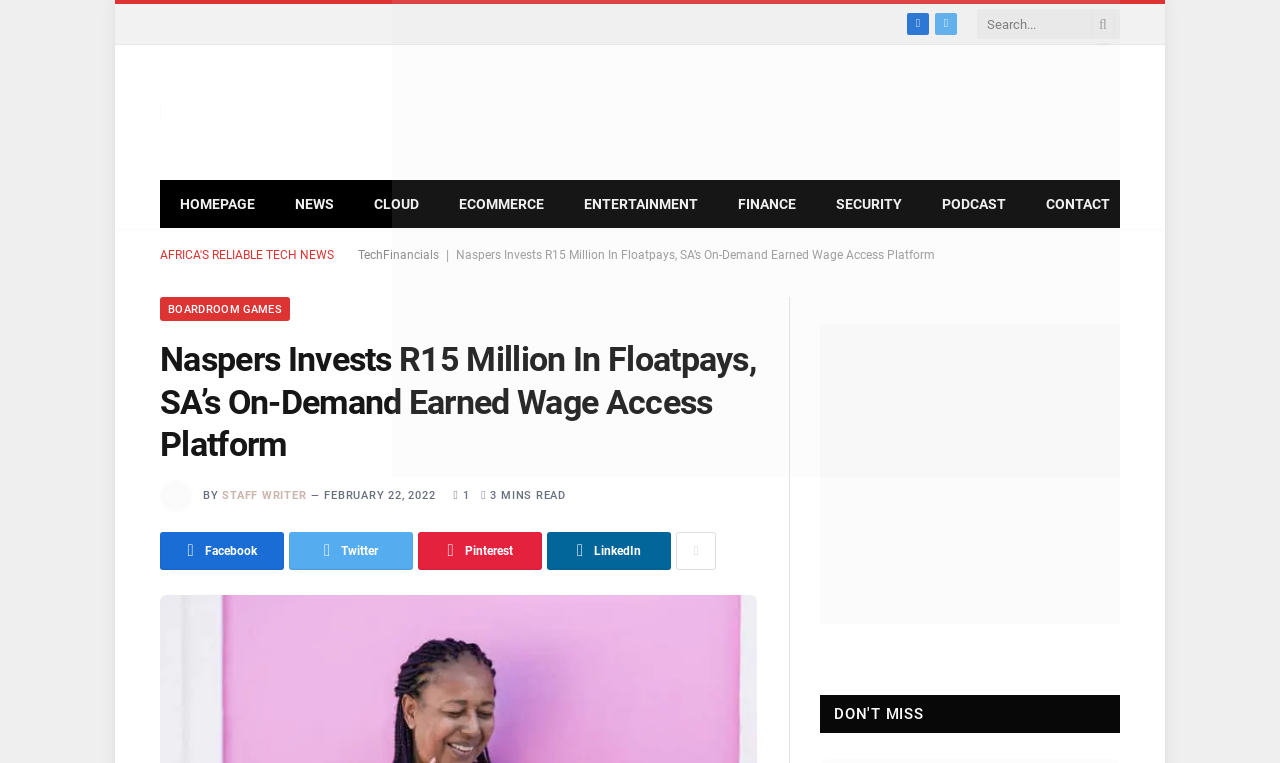Extract the bounding box coordinates of the UI element described by: "LinkedIn". The coordinates should include four float numbers ranging from 0 to 1, e.g., [left, top, right, bottom].

[0.427, 0.697, 0.524, 0.747]